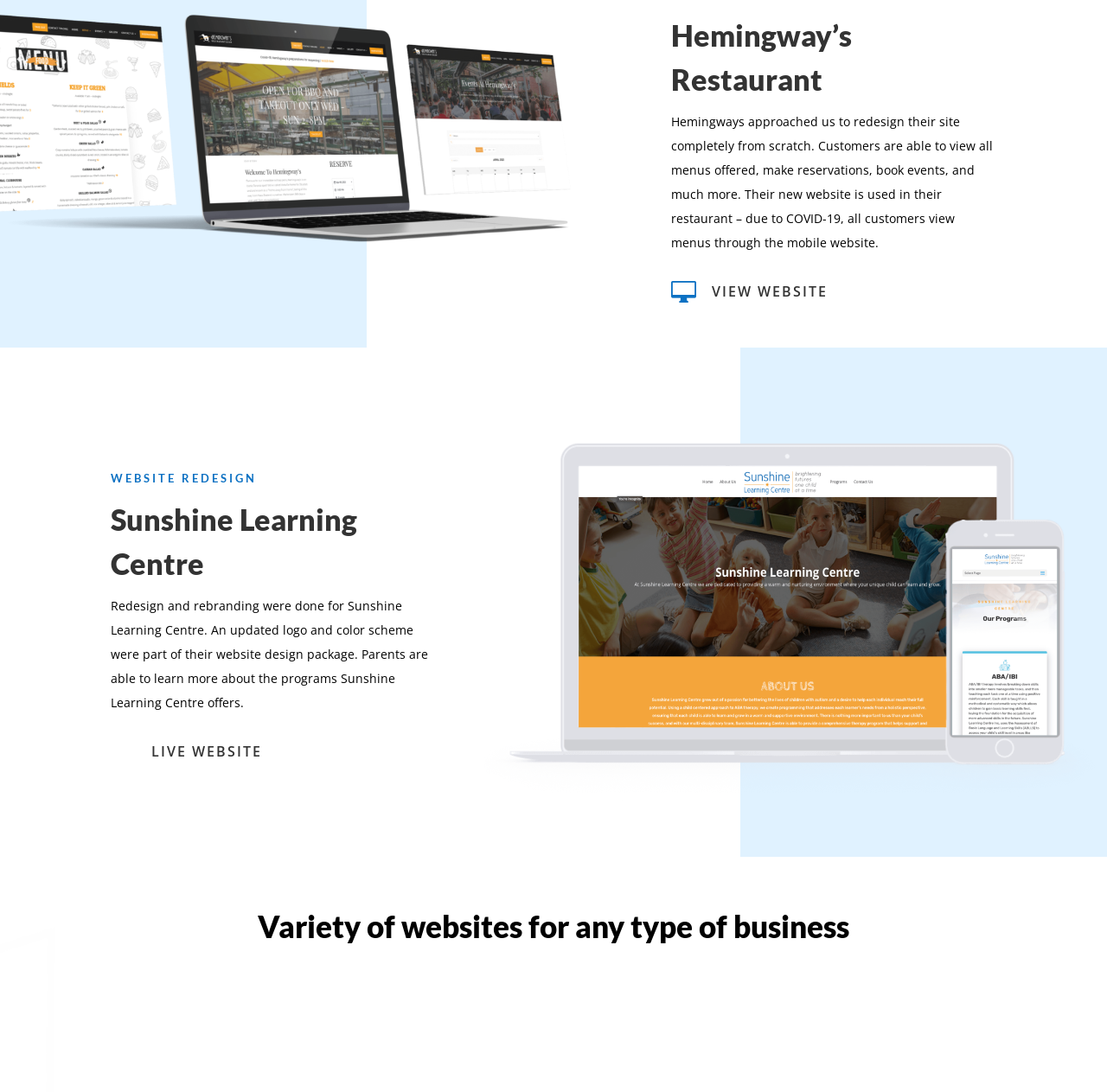Identify the bounding box coordinates for the UI element that matches this description: "".

[0.606, 0.256, 0.631, 0.279]